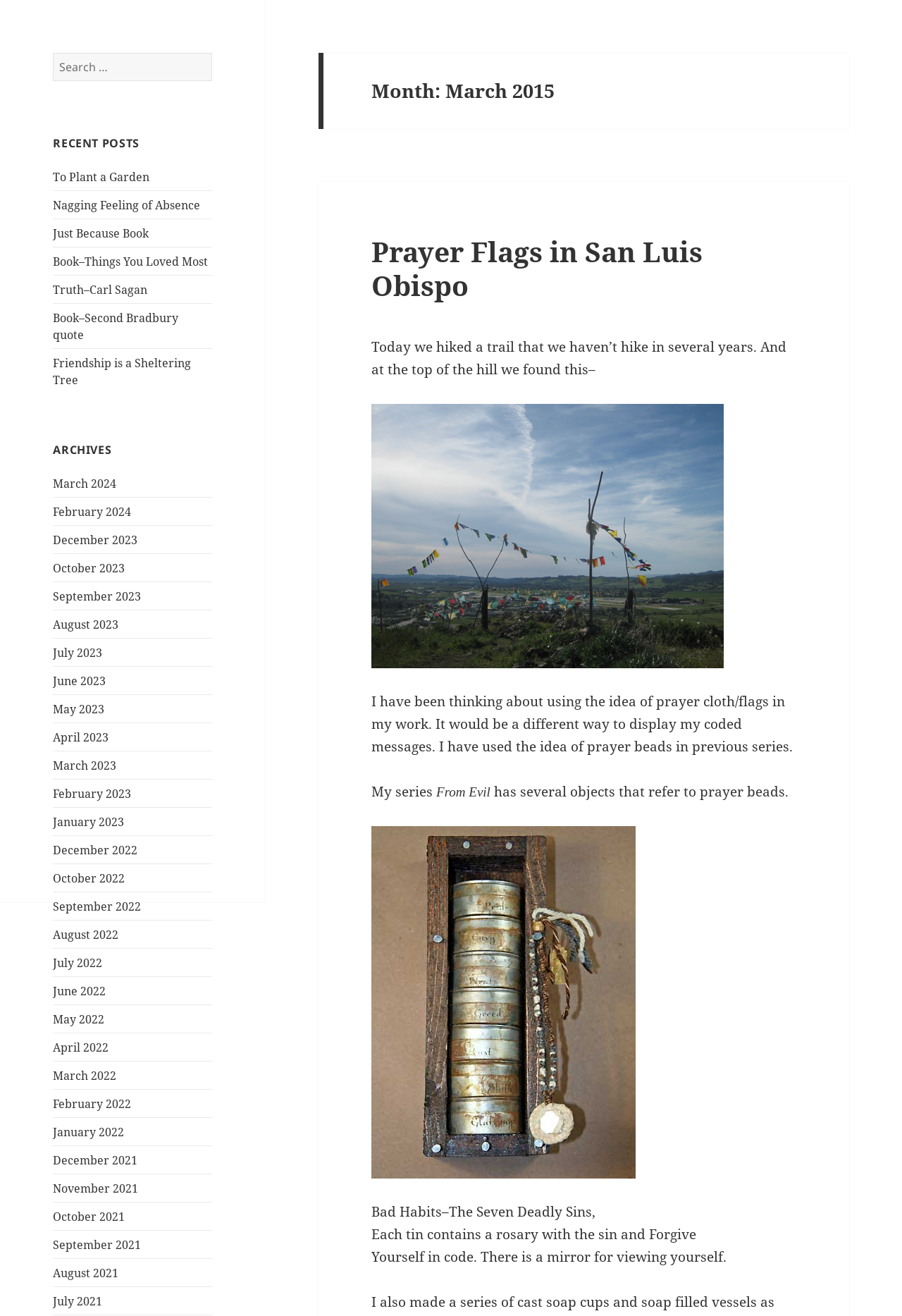Find the bounding box coordinates of the element's region that should be clicked in order to follow the given instruction: "Go to archives of March 2024". The coordinates should consist of four float numbers between 0 and 1, i.e., [left, top, right, bottom].

[0.059, 0.361, 0.129, 0.373]